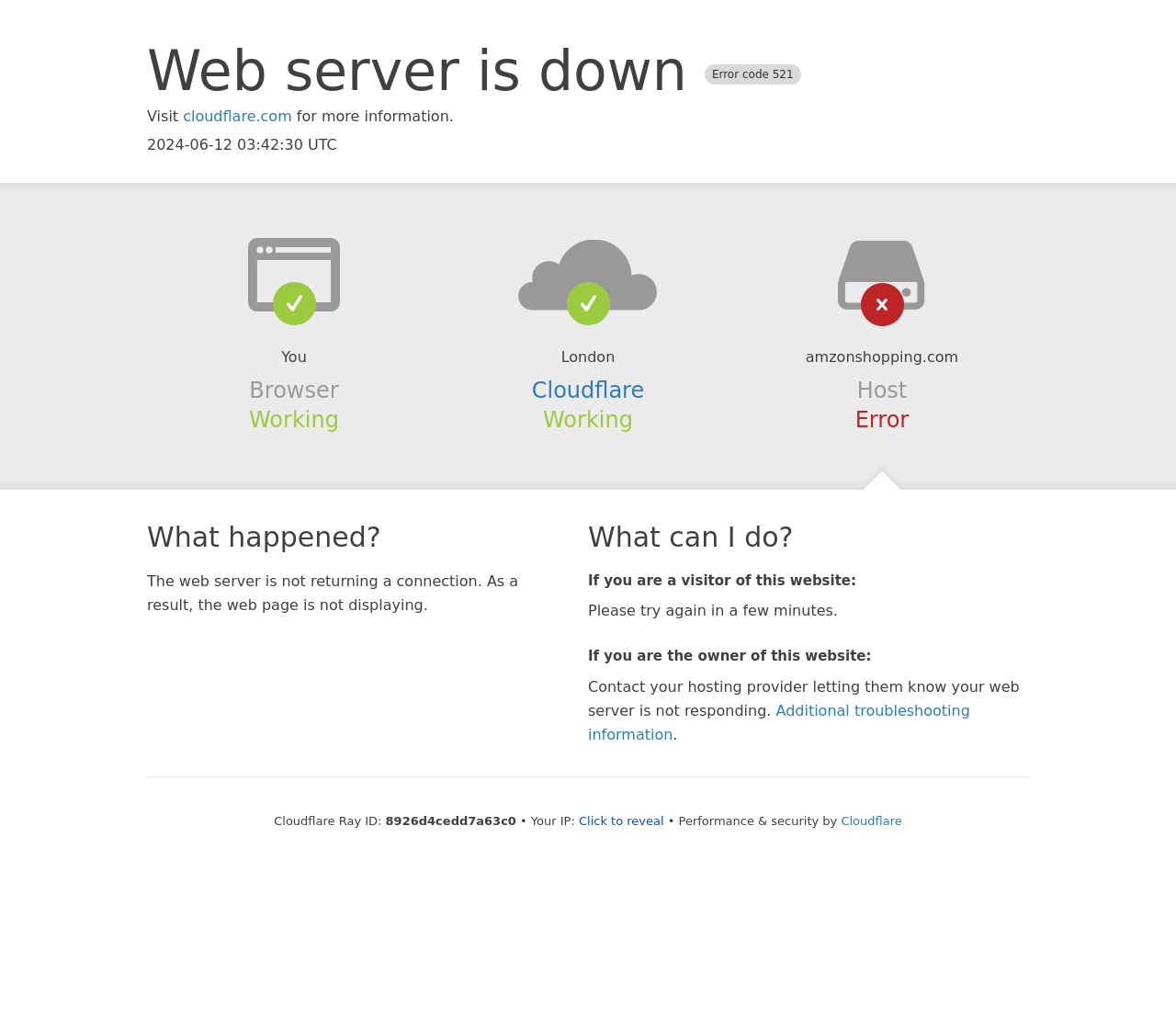Extract the main heading text from the webpage.

Web server is down Error code 521